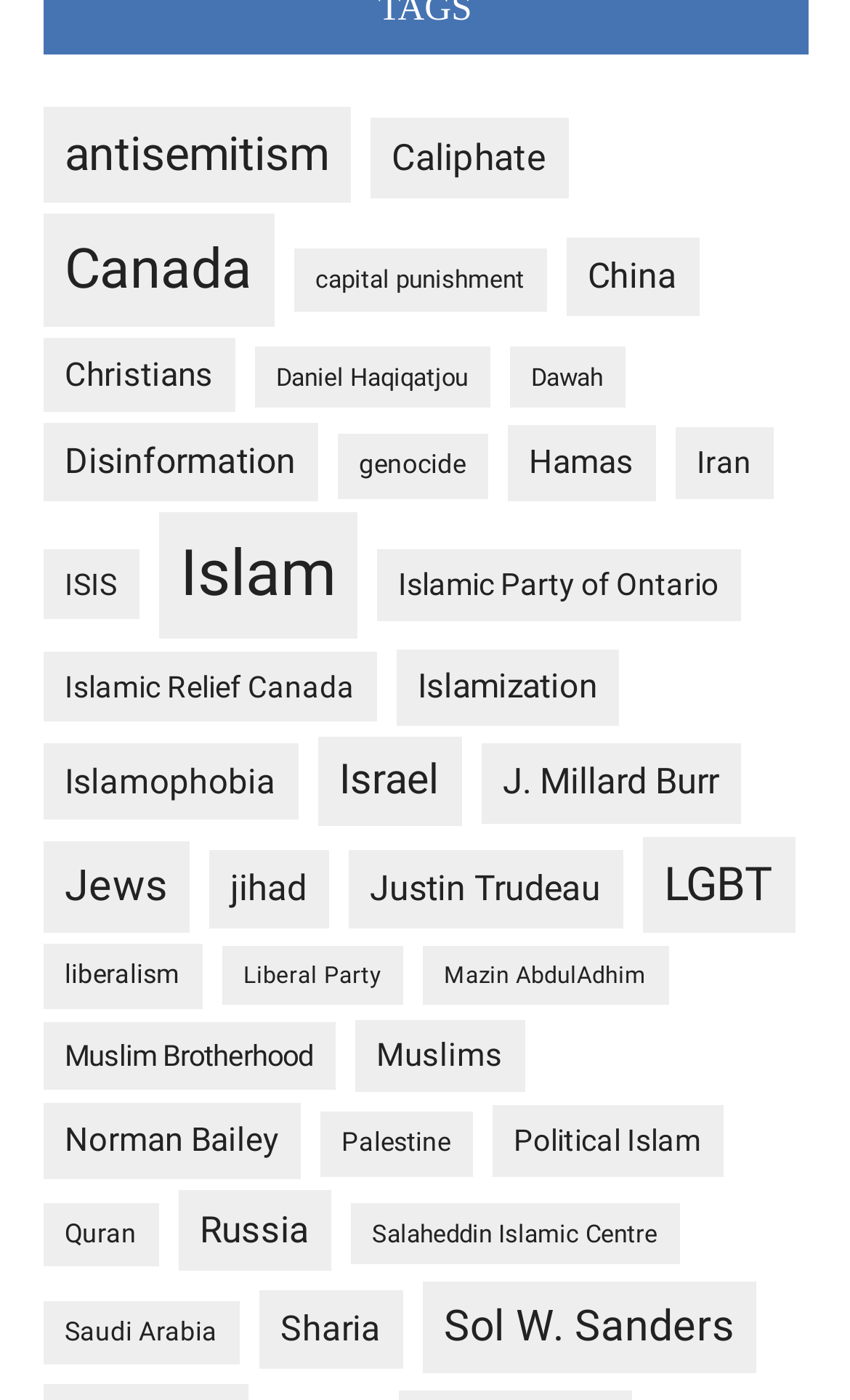Can you specify the bounding box coordinates for the region that should be clicked to fulfill this instruction: "Explore topics related to Islam".

[0.186, 0.366, 0.419, 0.456]